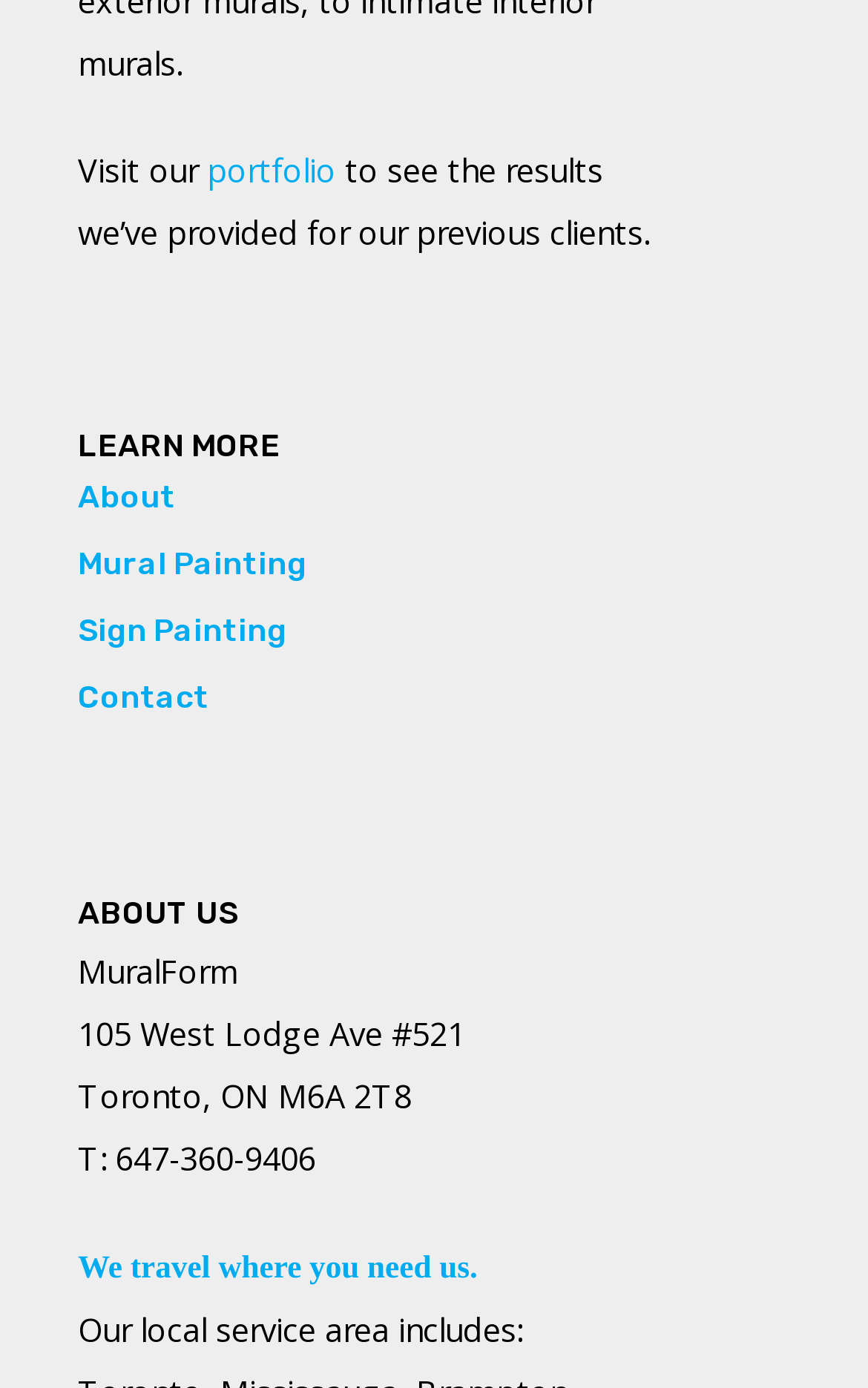Please analyze the image and give a detailed answer to the question:
What is the address of the company?

The address can be found in the static text elements '105 West Lodge Ave #521' and 'Toronto, ON M6A 2T8' located at [0.09, 0.729, 0.536, 0.76] and [0.09, 0.774, 0.474, 0.805] respectively, which are part of the contact information section.